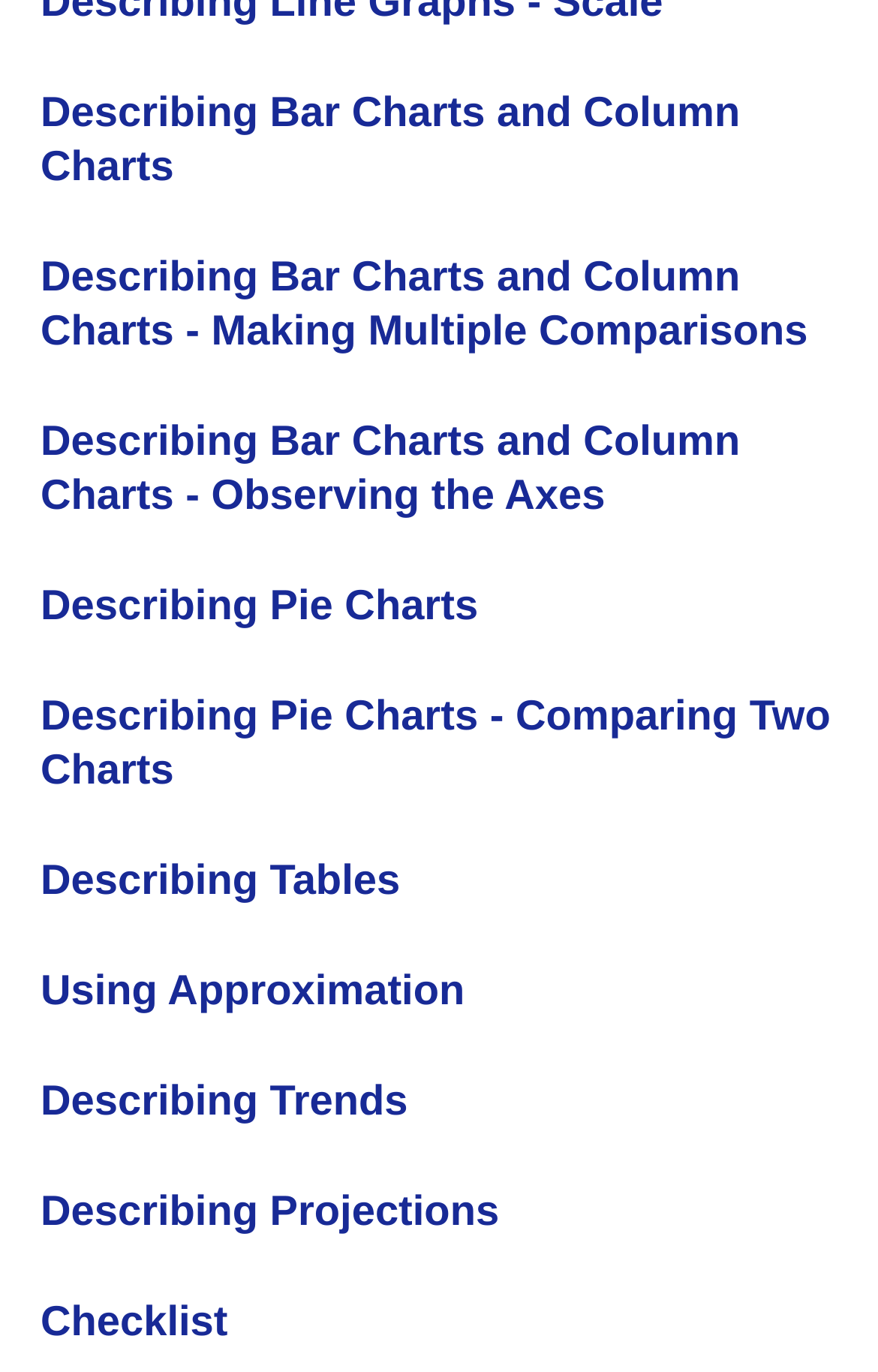Please determine the bounding box coordinates of the clickable area required to carry out the following instruction: "click link Tattoos". The coordinates must be four float numbers between 0 and 1, represented as [left, top, right, bottom].

None